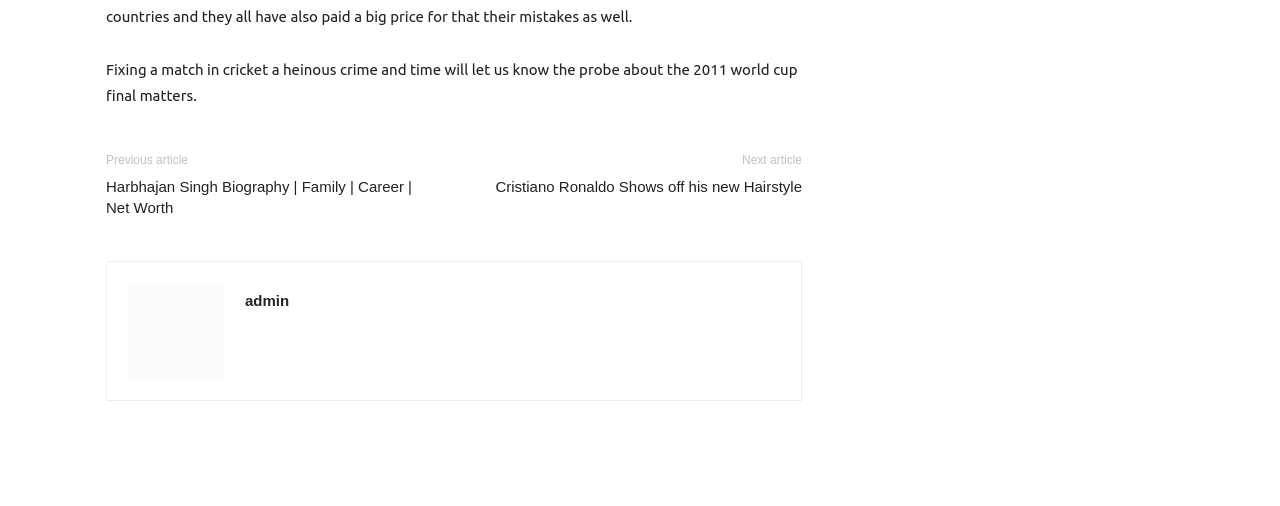Observe the image and answer the following question in detail: How many links are there in the footer?

In the FooterAsNonLandmark element, there are four link elements: 'Previous article', 'Harbhajan Singh Biography | Family | Career | Net Worth', 'Next article', and 'Cristiano Ronaldo Shows off his new Hairstyle'.